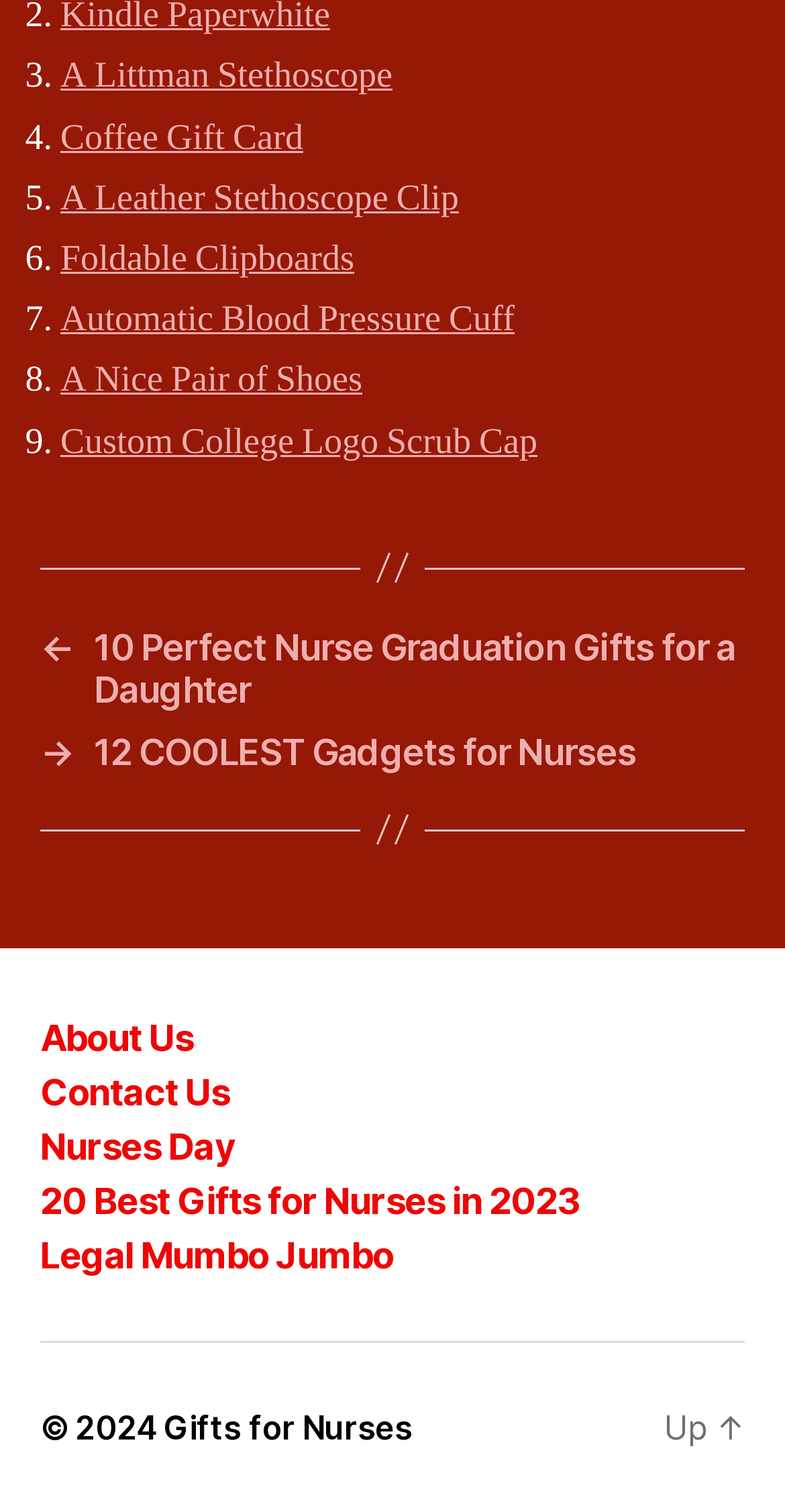Specify the bounding box coordinates of the region I need to click to perform the following instruction: "Go to 'About Us'". The coordinates must be four float numbers in the range of 0 to 1, i.e., [left, top, right, bottom].

[0.051, 0.673, 0.246, 0.701]